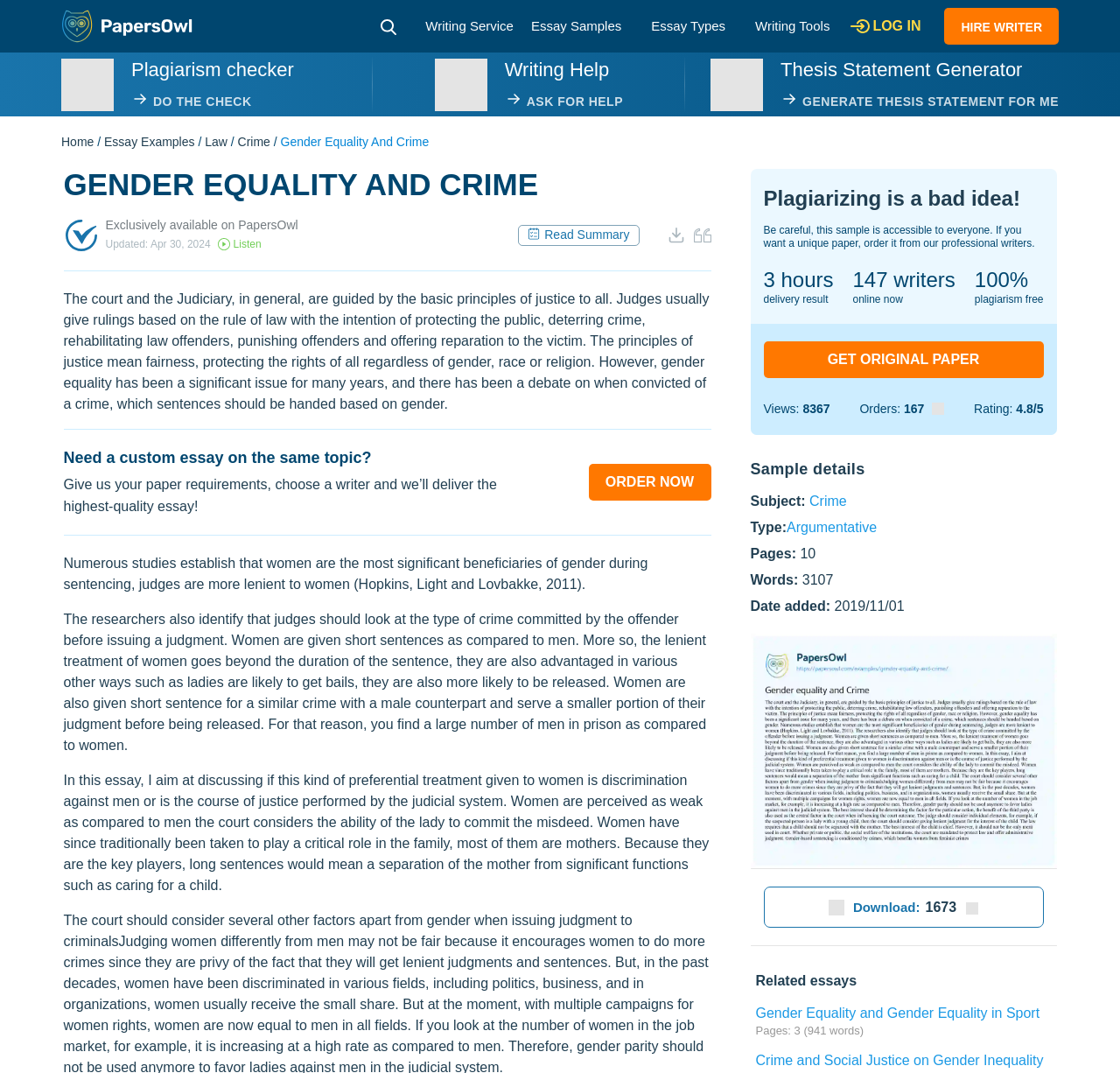Determine the coordinates of the bounding box for the clickable area needed to execute this instruction: "Log in to the system".

[0.779, 0.017, 0.822, 0.031]